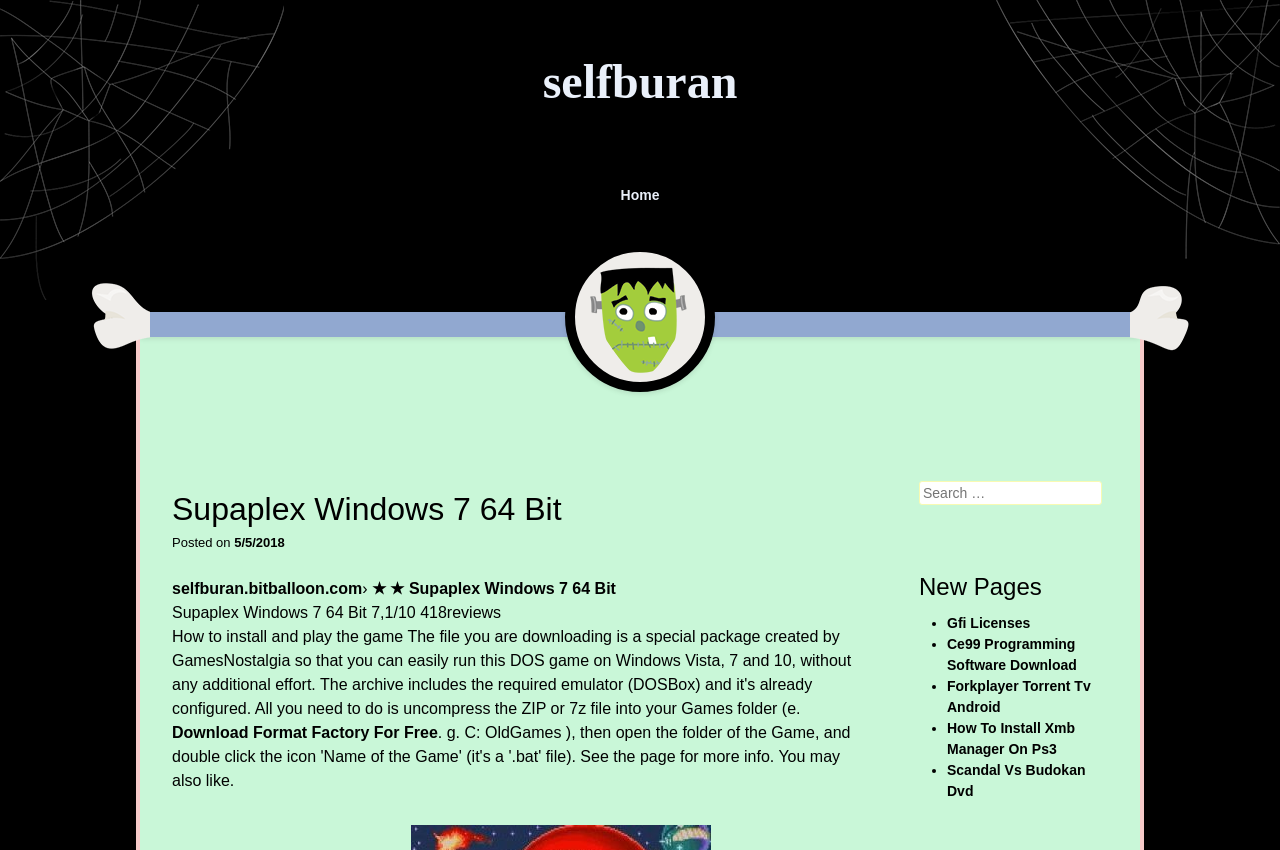Use a single word or phrase to answer this question: 
What are the new pages listed?

Gfi Licenses, Ce99 Programming Software Download, etc.